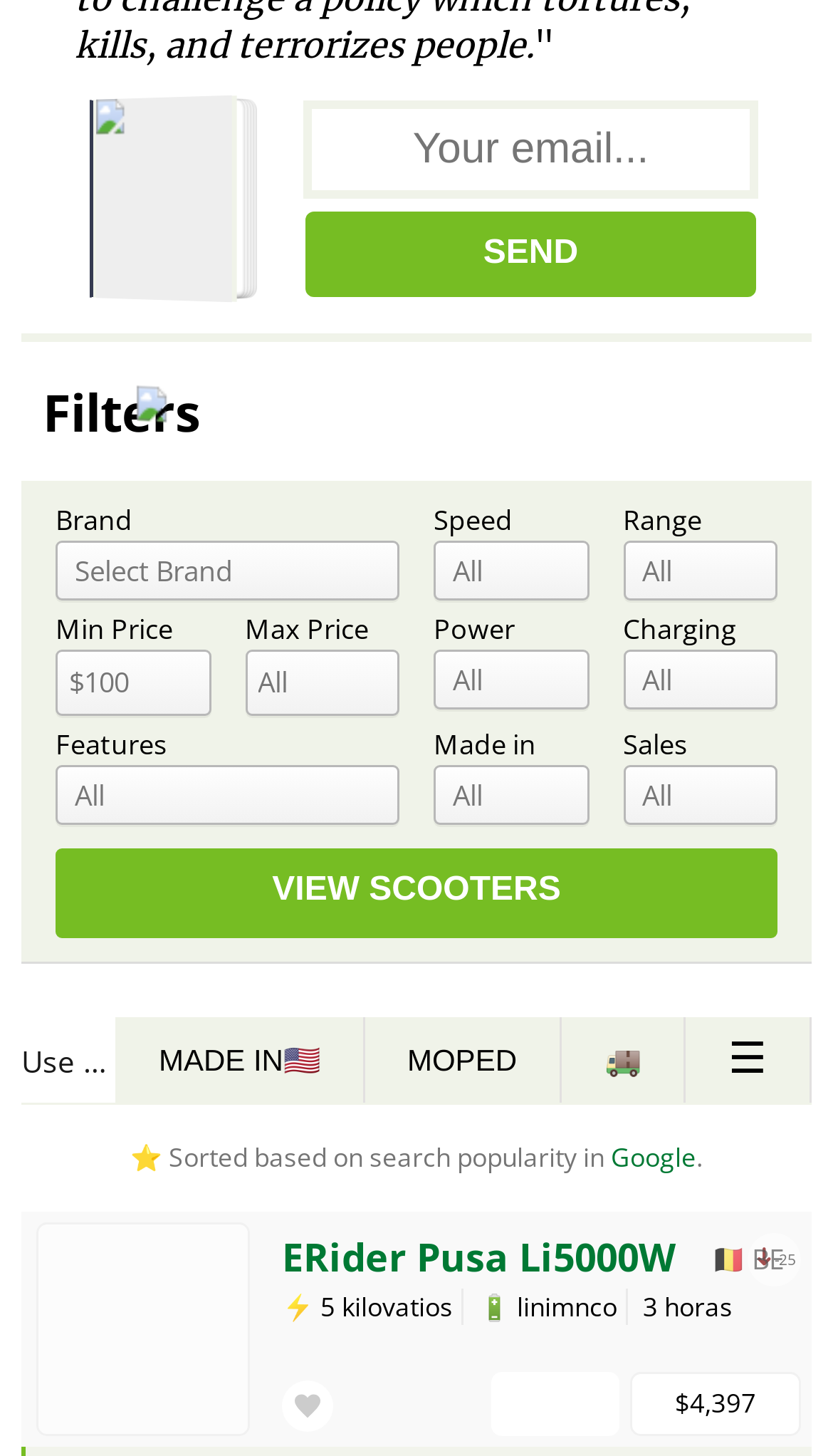Can you determine the bounding box coordinates of the area that needs to be clicked to fulfill the following instruction: "Add to favorites"?

[0.338, 0.947, 0.4, 0.983]